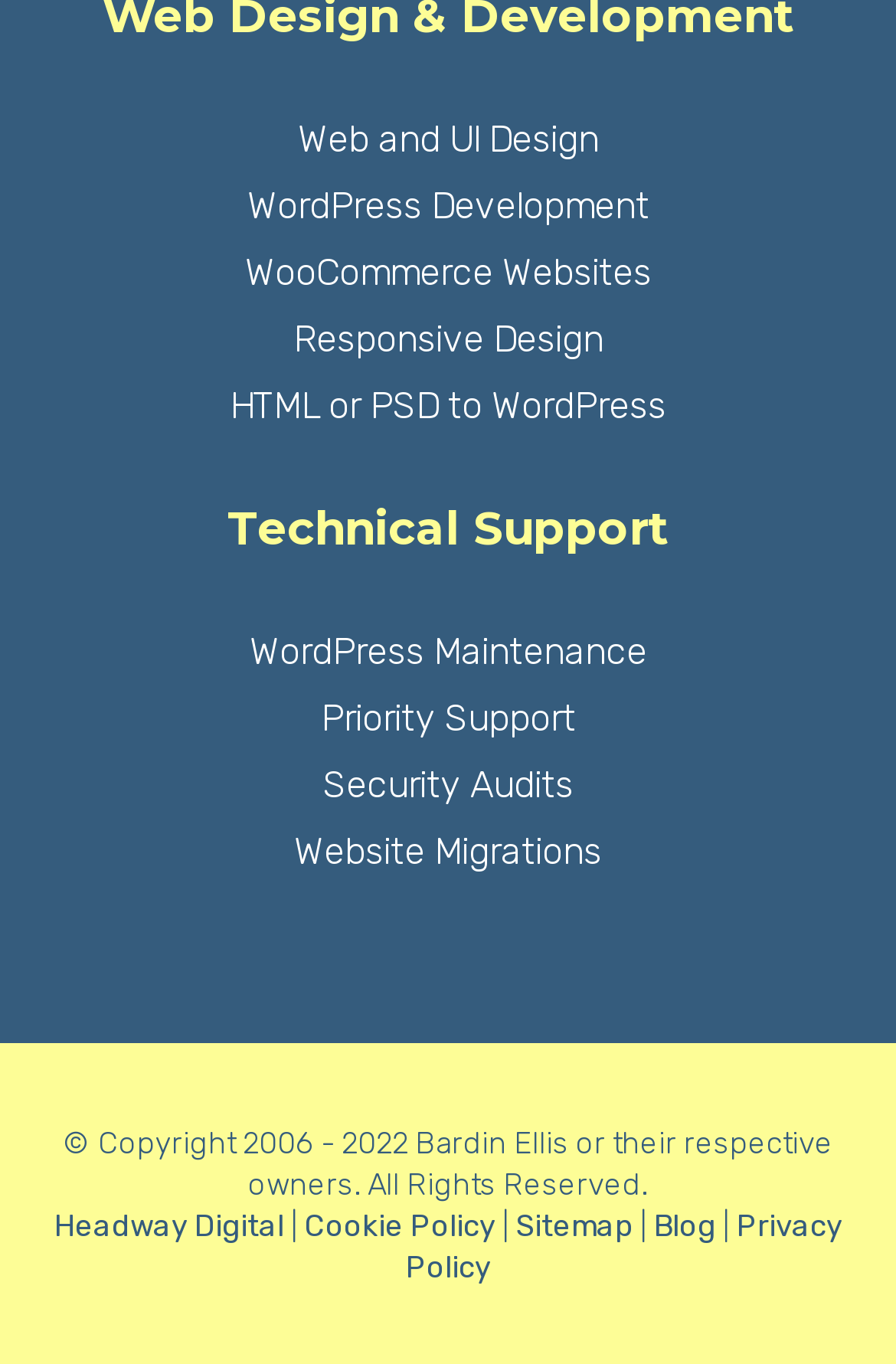Bounding box coordinates should be provided in the format (top-left x, top-left y, bottom-right x, bottom-right y) with all values between 0 and 1. Identify the bounding box for this UI element: HTML or PSD to WordPress

[0.256, 0.281, 0.744, 0.313]